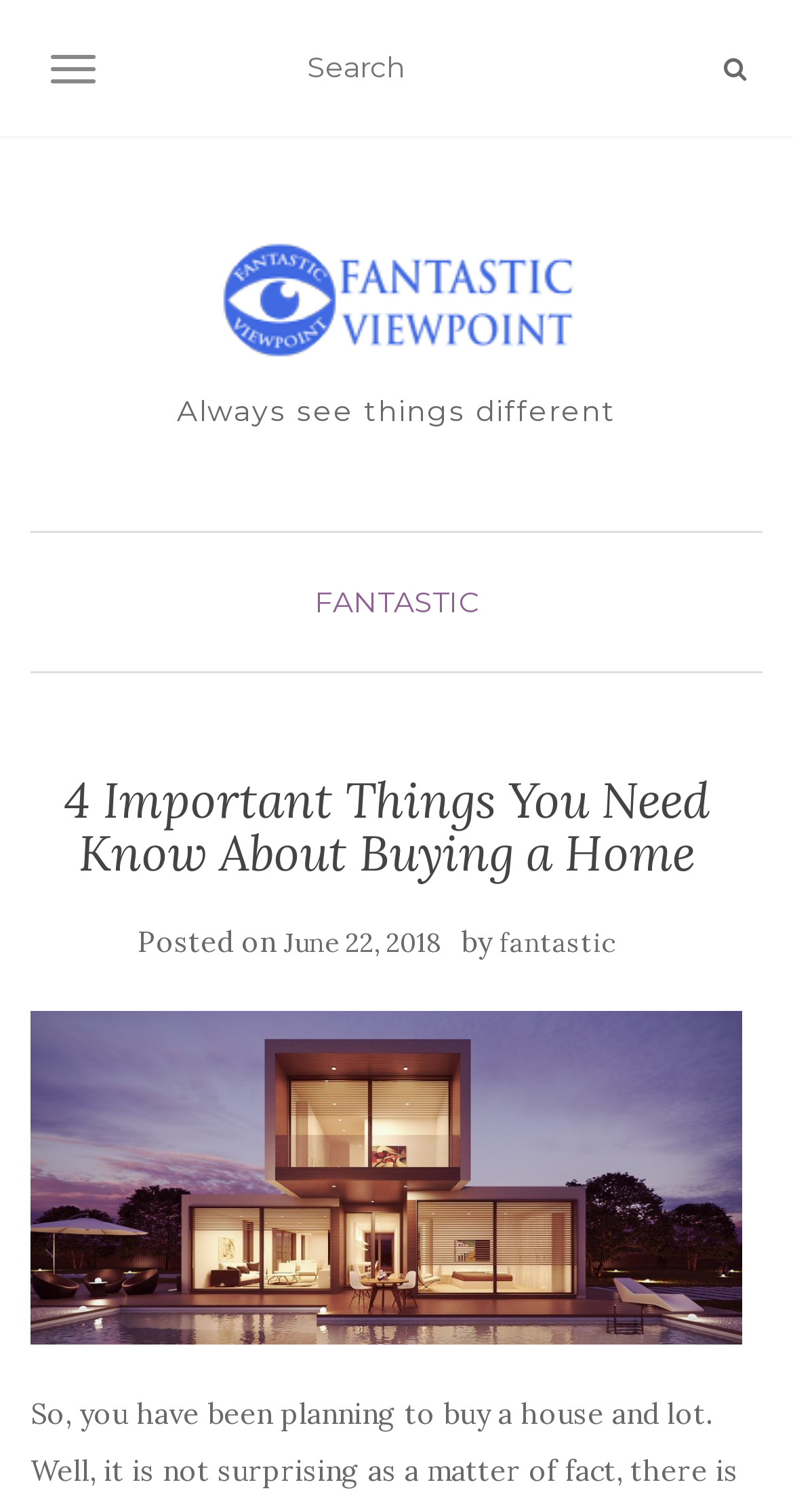Respond with a single word or phrase to the following question:
What is the topic of the main article?

Buying a Home